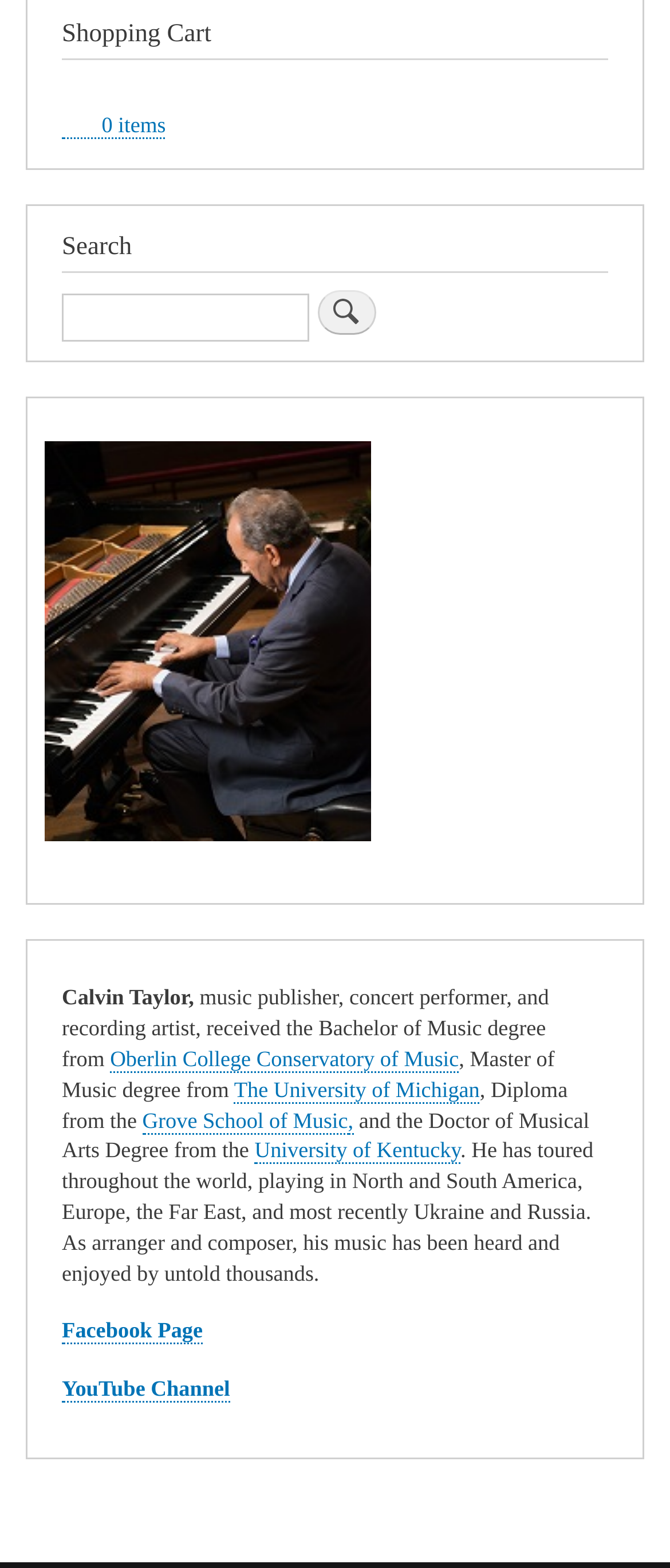Find the bounding box coordinates of the area to click in order to follow the instruction: "View shopping cart".

[0.092, 0.072, 0.247, 0.088]